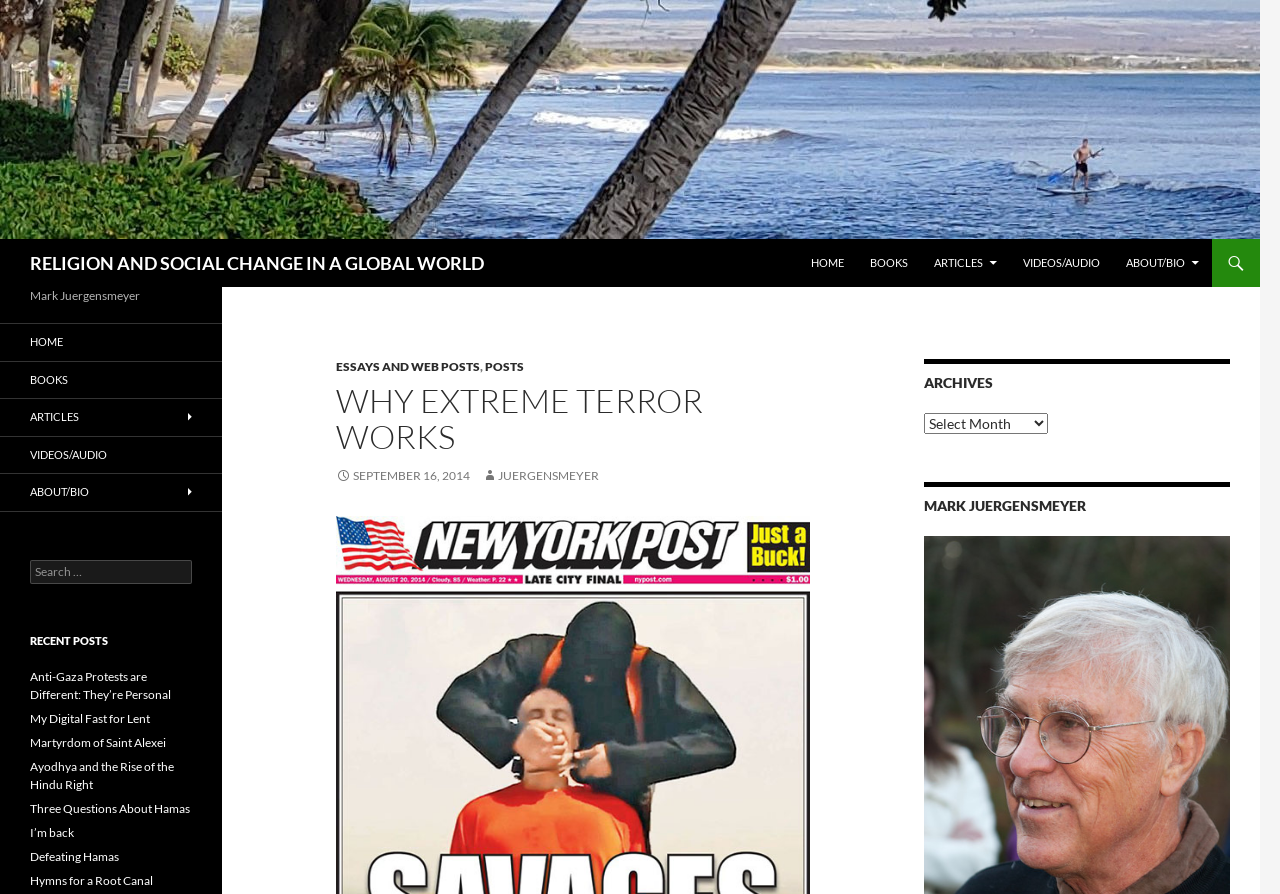Identify the bounding box coordinates for the element you need to click to achieve the following task: "Search for something". Provide the bounding box coordinates as four float numbers between 0 and 1, in the form [left, top, right, bottom].

[0.023, 0.626, 0.15, 0.653]